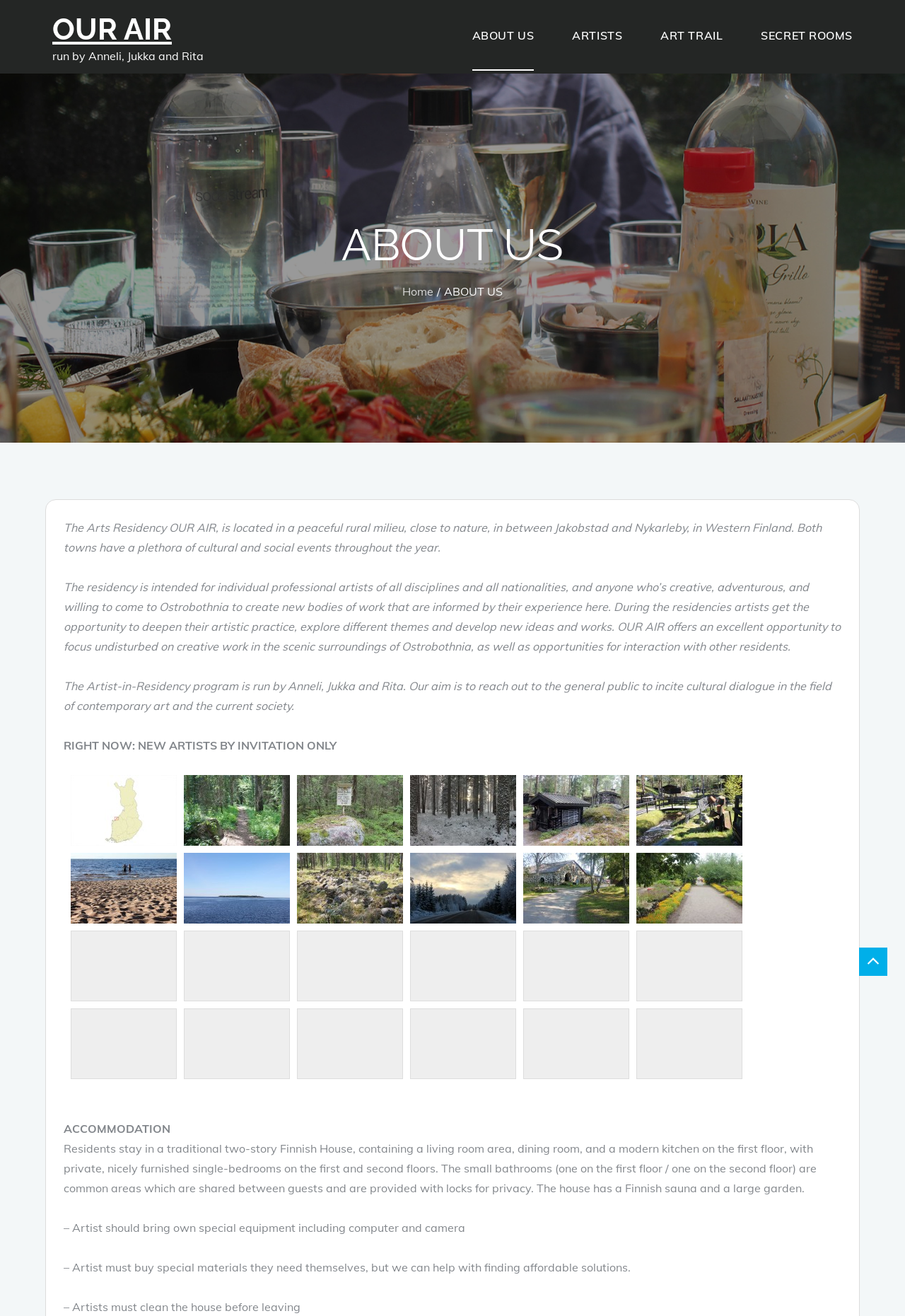How many floors does the traditional Finnish House have?
Identify the answer in the screenshot and reply with a single word or phrase.

Two